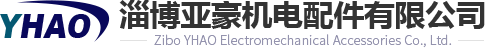What is the prominent part of the logo?
Based on the visual, give a brief answer using one word or a short phrase.

The word 'YHAO'